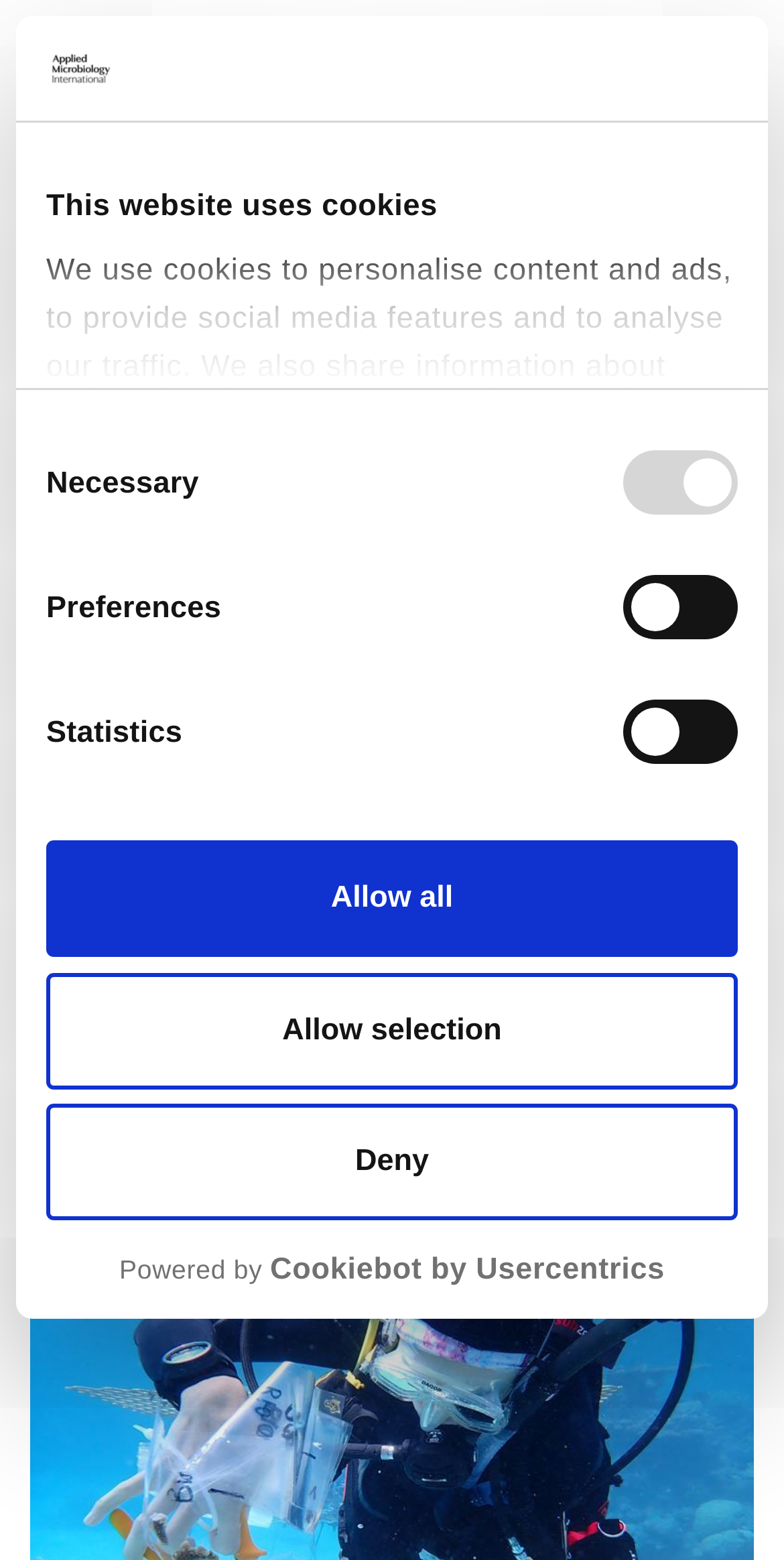Respond with a single word or short phrase to the following question: 
How many buttons are there in the 'Consent' tabpanel?

3